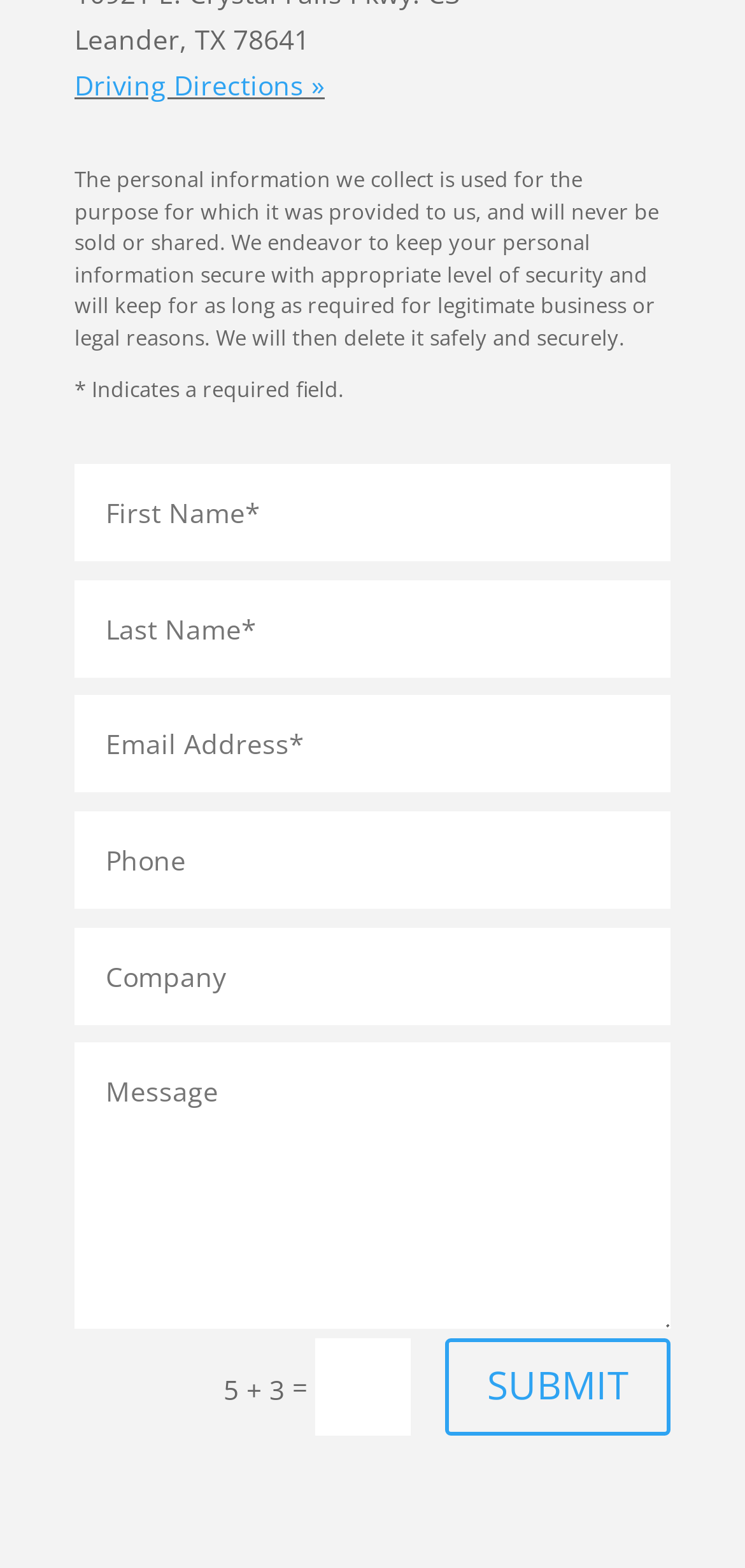Can you pinpoint the bounding box coordinates for the clickable element required for this instruction: "Submit the form"? The coordinates should be four float numbers between 0 and 1, i.e., [left, top, right, bottom].

[0.597, 0.853, 0.9, 0.916]